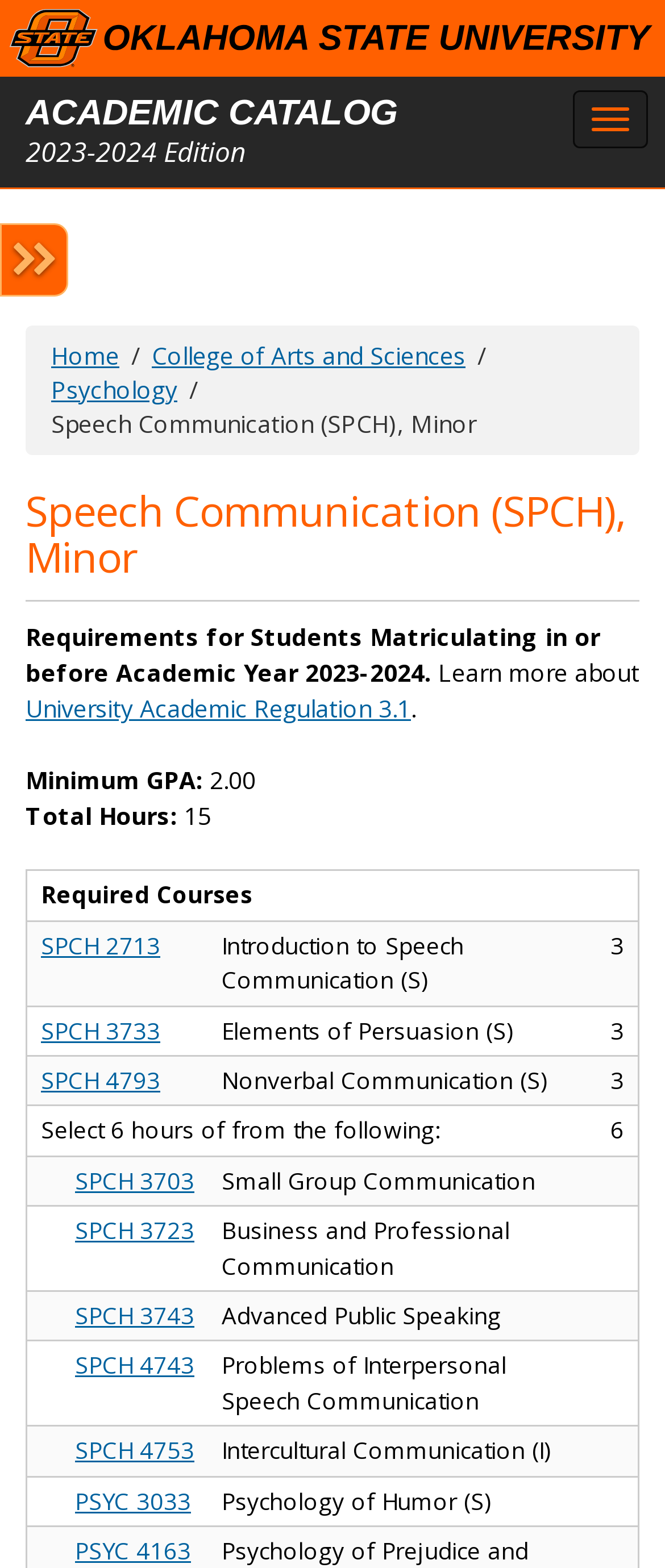What is the purpose of the 'Back to Top' button?
Please look at the screenshot and answer in one word or a short phrase.

To scroll back to the top of the page